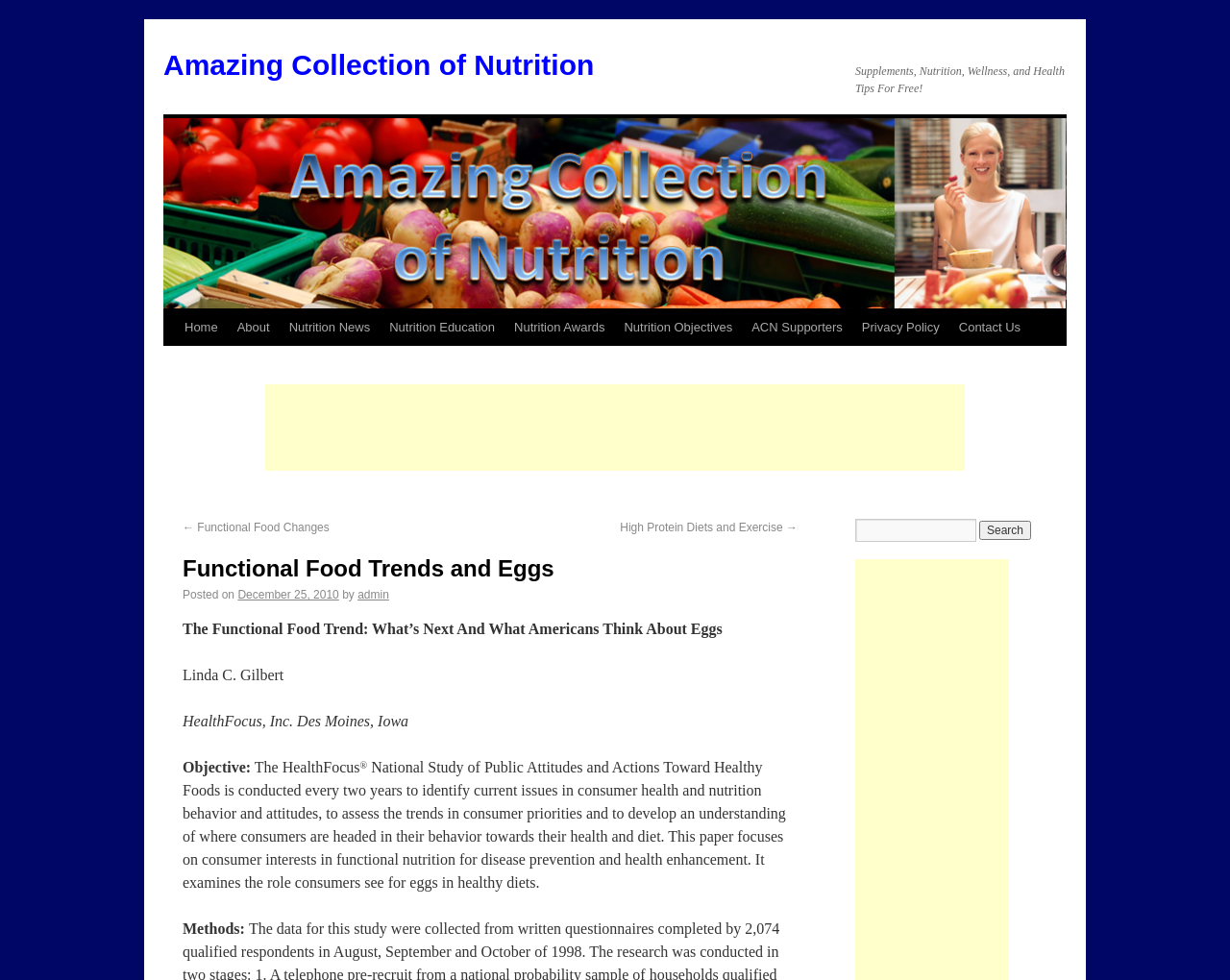Please provide the bounding box coordinates for the element that needs to be clicked to perform the instruction: "Search for nutrition tips". The coordinates must consist of four float numbers between 0 and 1, formatted as [left, top, right, bottom].

[0.695, 0.529, 0.794, 0.553]